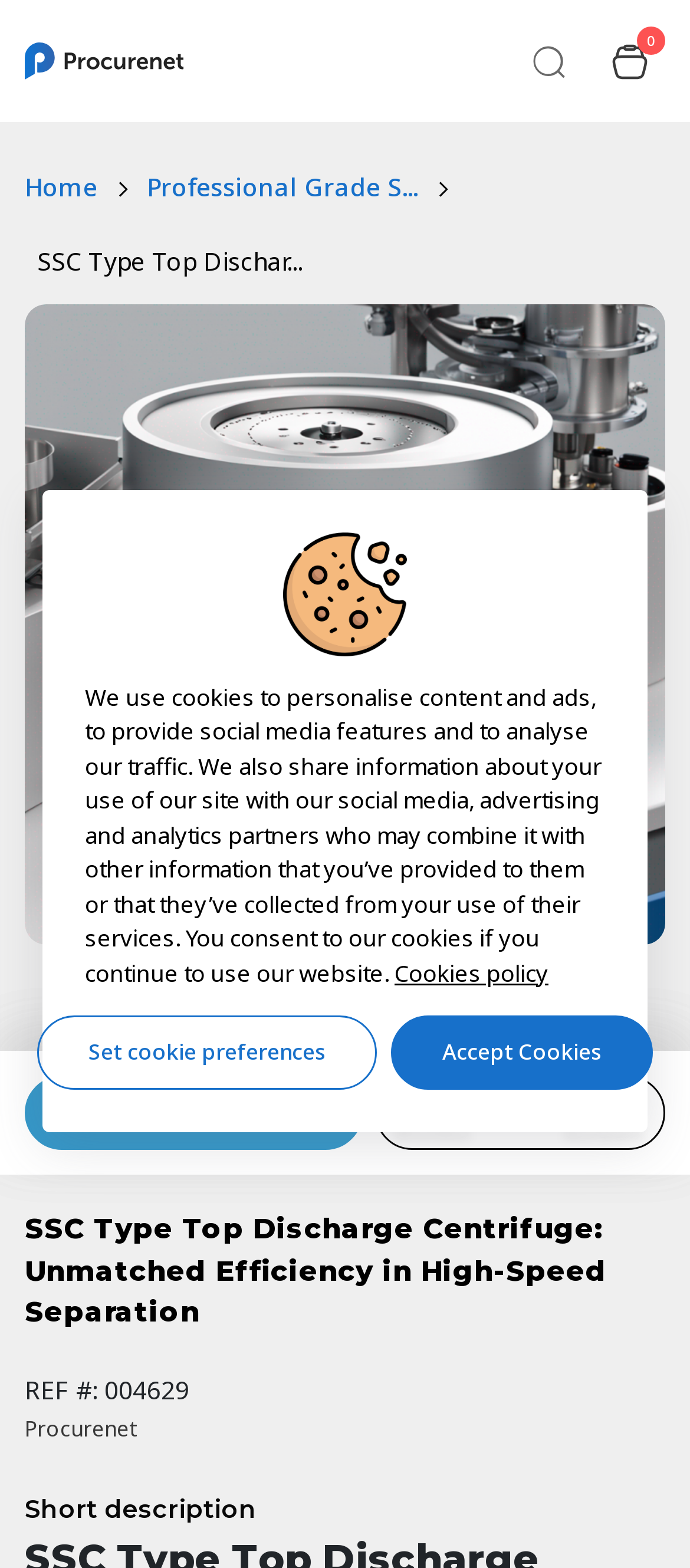Determine the bounding box coordinates of the section I need to click to execute the following instruction: "Go to home page". Provide the coordinates as four float numbers between 0 and 1, i.e., [left, top, right, bottom].

[0.036, 0.107, 0.141, 0.131]